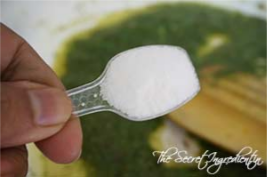Please provide a short answer using a single word or phrase for the question:
What is being held in the hand?

Measuring spoon